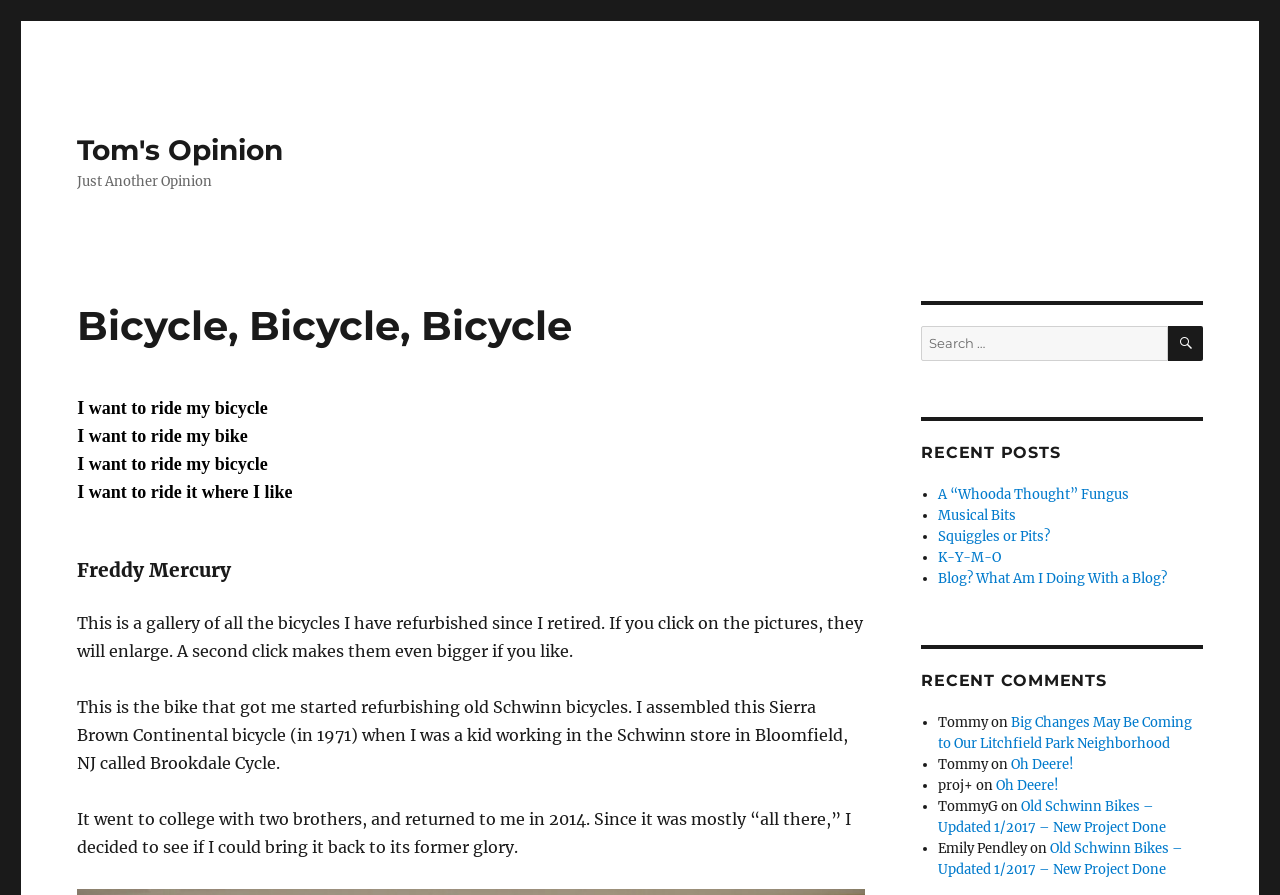Identify the bounding box coordinates of the region I need to click to complete this instruction: "Check the recent post about winter blues".

None